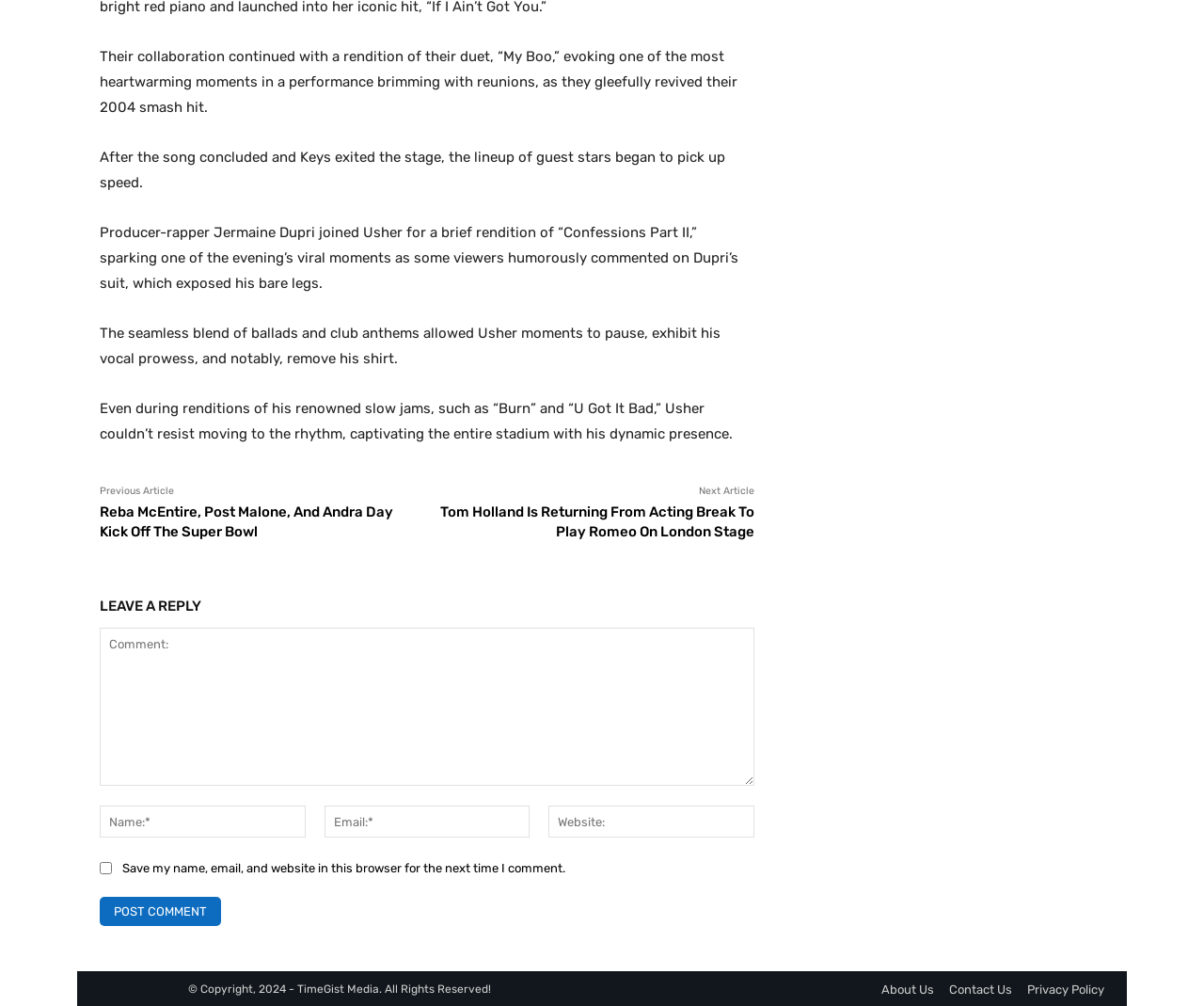Given the description of a UI element: "parent_node: Name:* name="author" placeholder="Name:*"", identify the bounding box coordinates of the matching element in the webpage screenshot.

[0.083, 0.801, 0.254, 0.833]